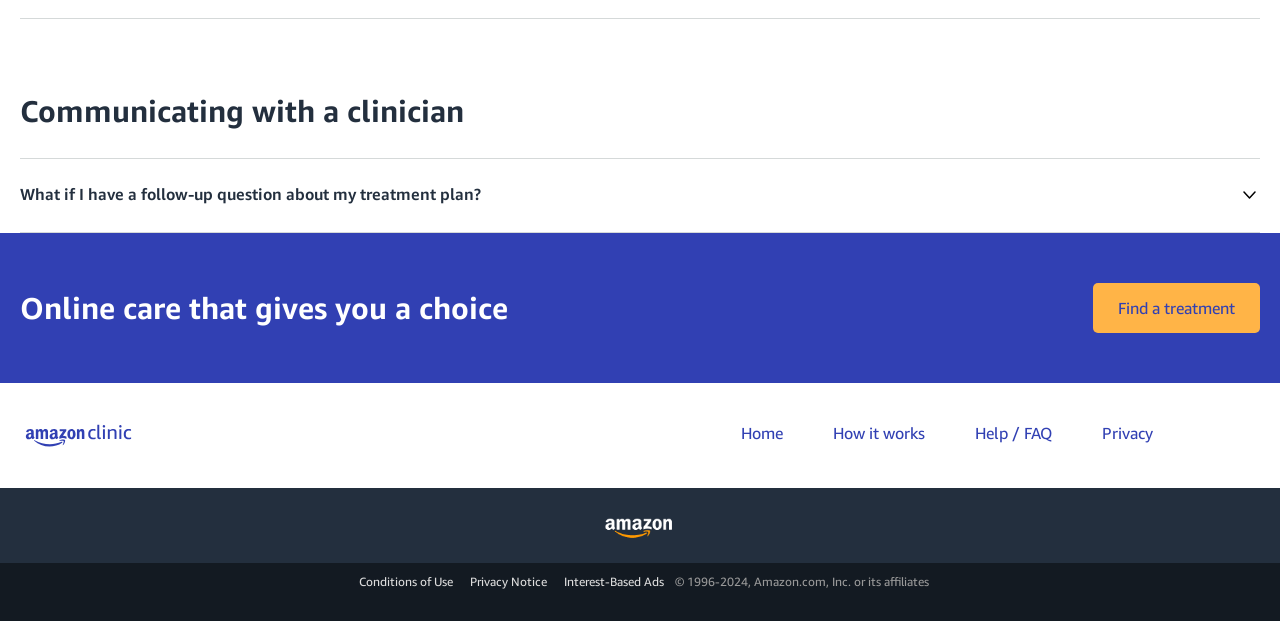Locate the bounding box coordinates of the area where you should click to accomplish the instruction: "Go to Amazon Clinic home".

[0.016, 0.68, 0.385, 0.721]